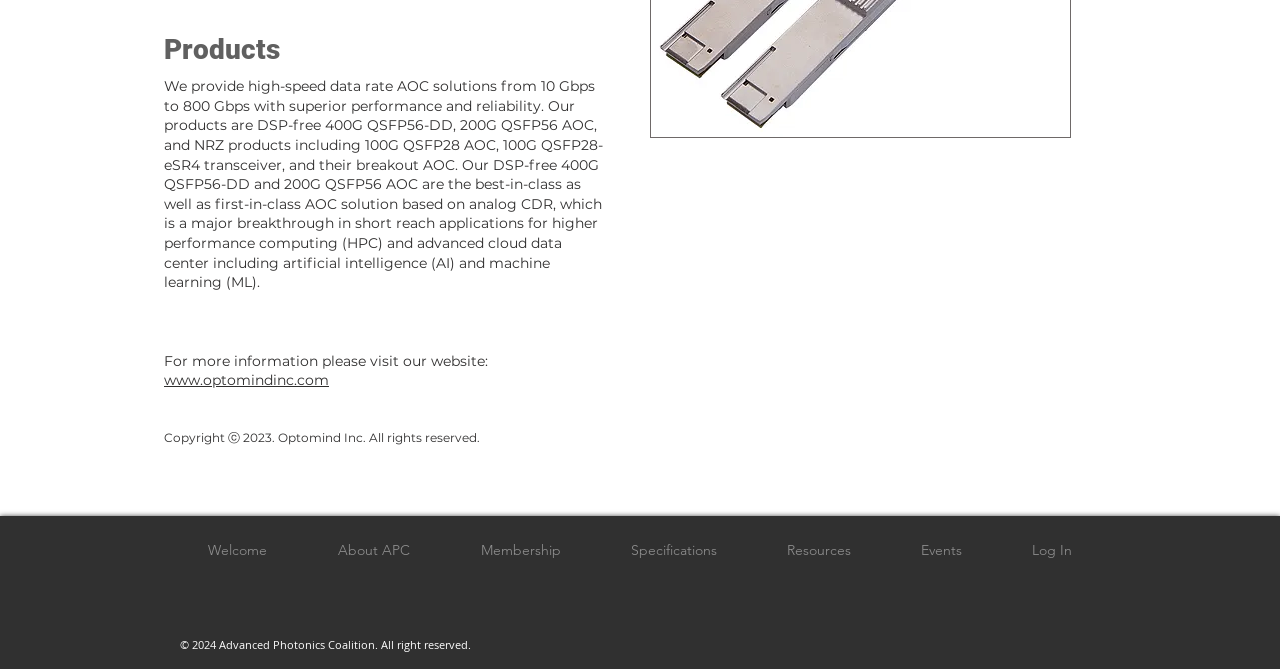Based on the element description Welcome, identify the bounding box of the UI element in the given webpage screenshot. The coordinates should be in the format (top-left x, top-left y, bottom-right x, bottom-right y) and must be between 0 and 1.

[0.134, 0.807, 0.236, 0.837]